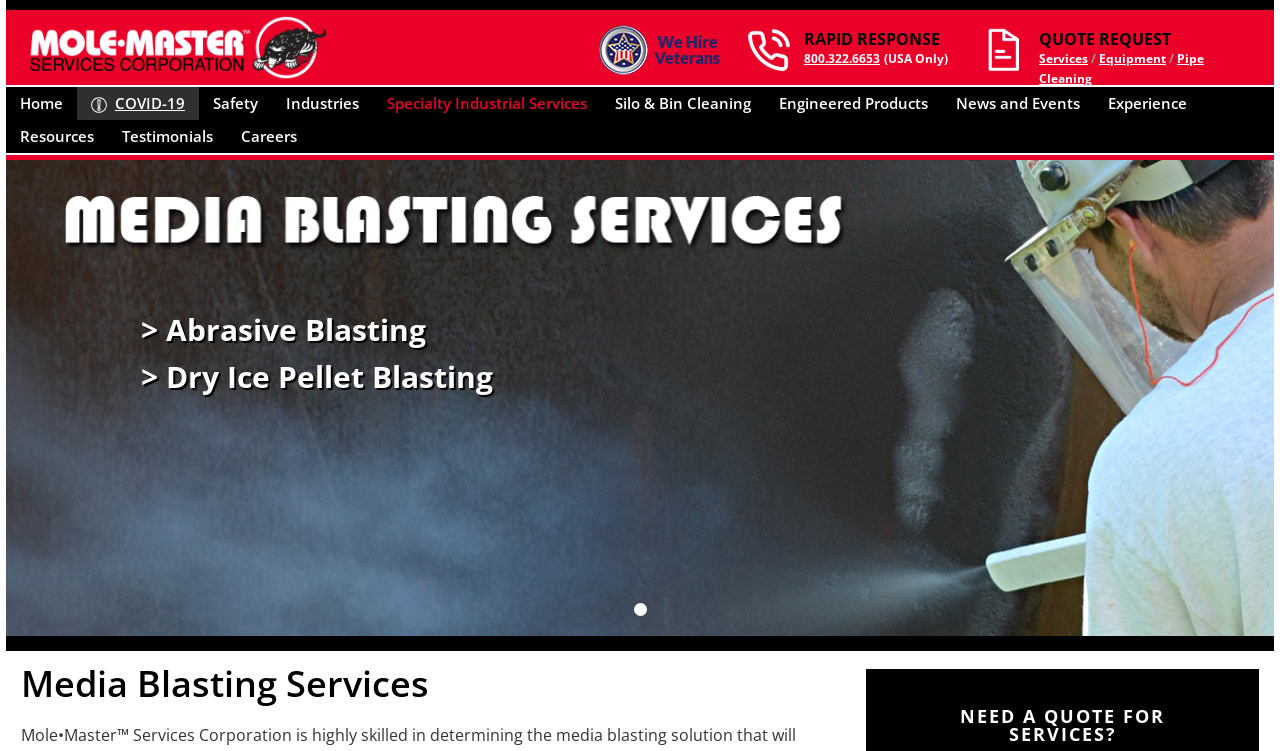Please examine the image and answer the question with a detailed explanation:
What is the phone number for rapid response?

I found the phone number by looking at the top-right corner of the webpage, where it says 'RAPID RESPONSE' and below it, there is a phone number '800.322.6653'.